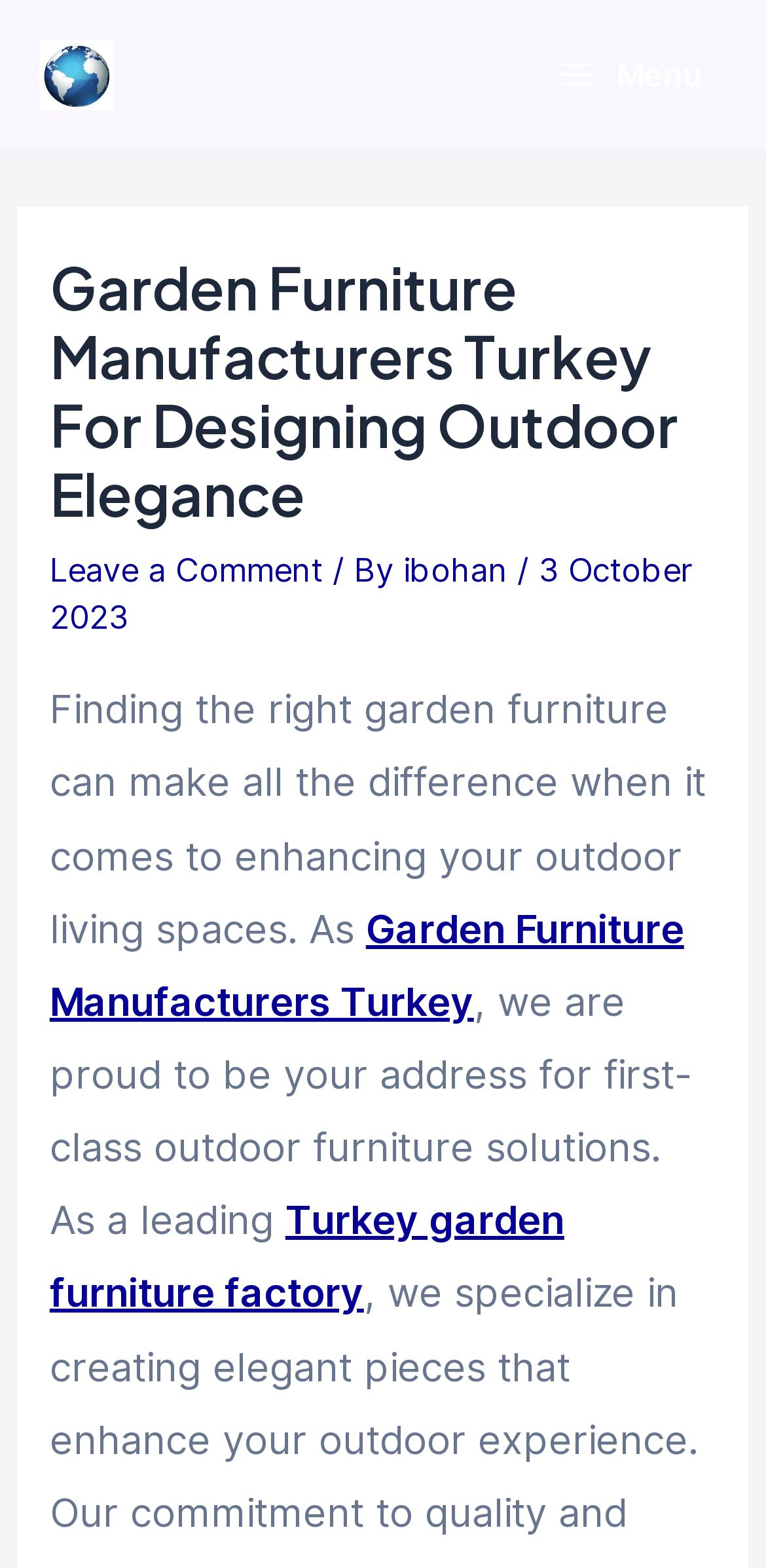Show the bounding box coordinates for the HTML element as described: "Garden Furniture Manufacturers Turkey".

[0.065, 0.577, 0.893, 0.654]